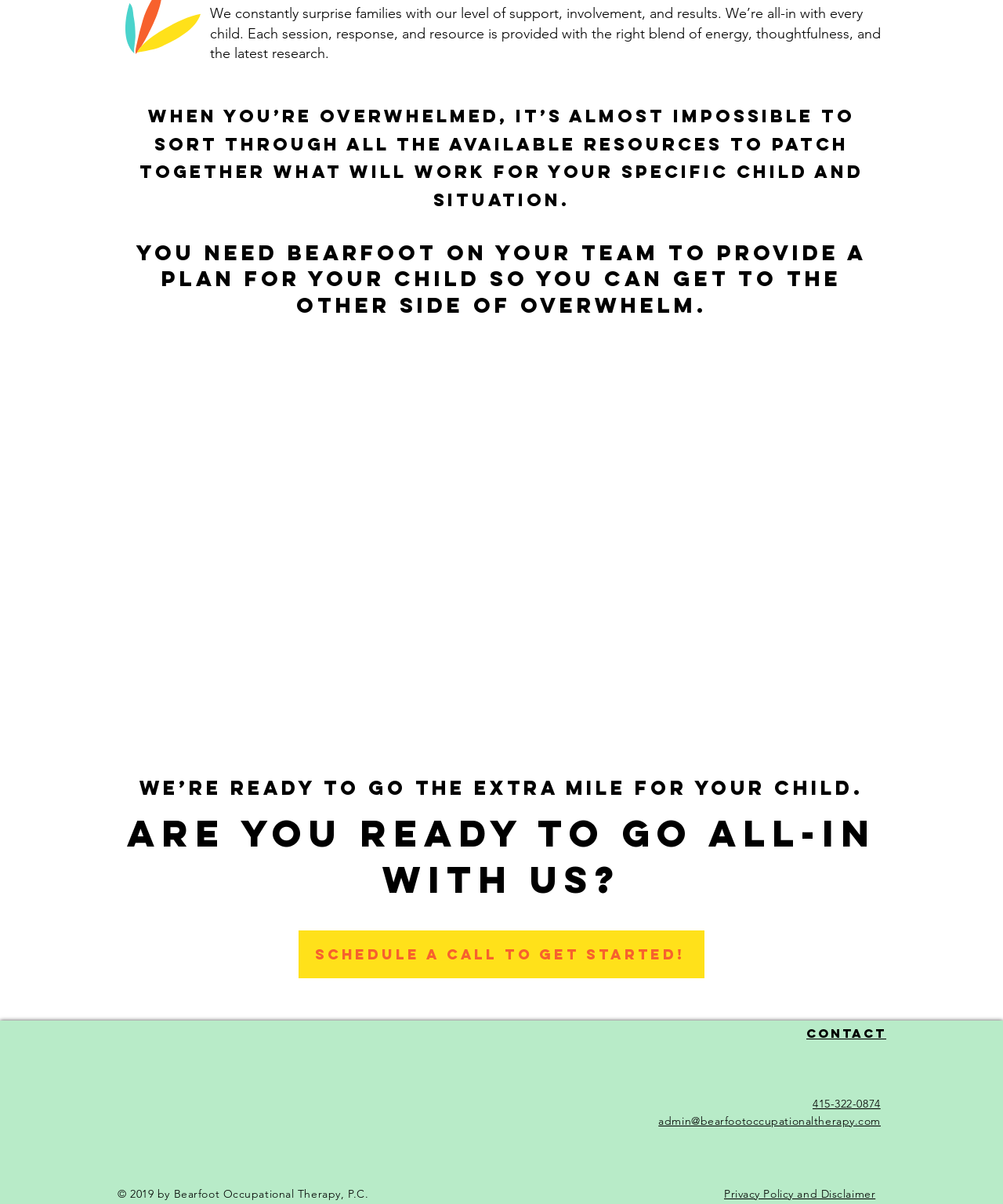Please determine the bounding box coordinates of the element to click in order to execute the following instruction: "Visit YouTube". The coordinates should be four float numbers between 0 and 1, specified as [left, top, right, bottom].

[0.121, 0.852, 0.152, 0.877]